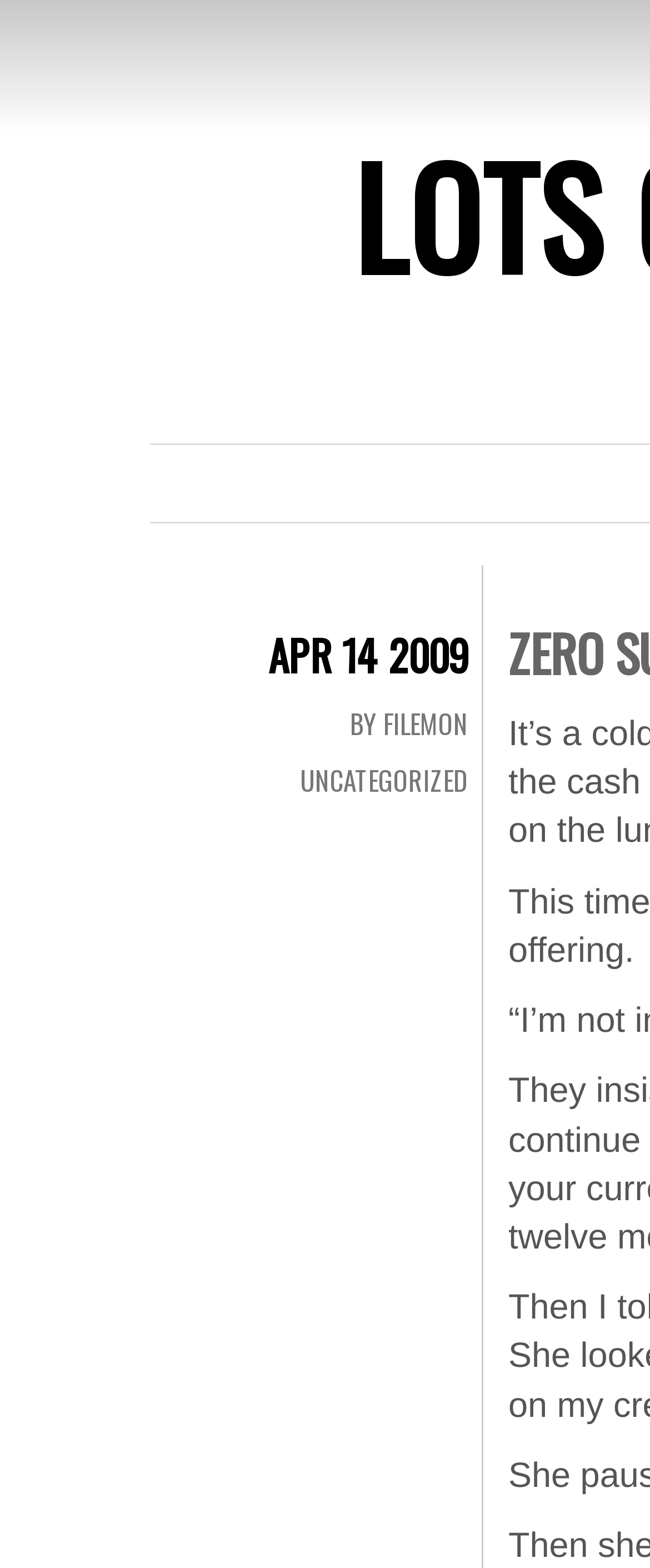Extract the main title from the webpage and generate its text.

LOTS OF MONKEYS